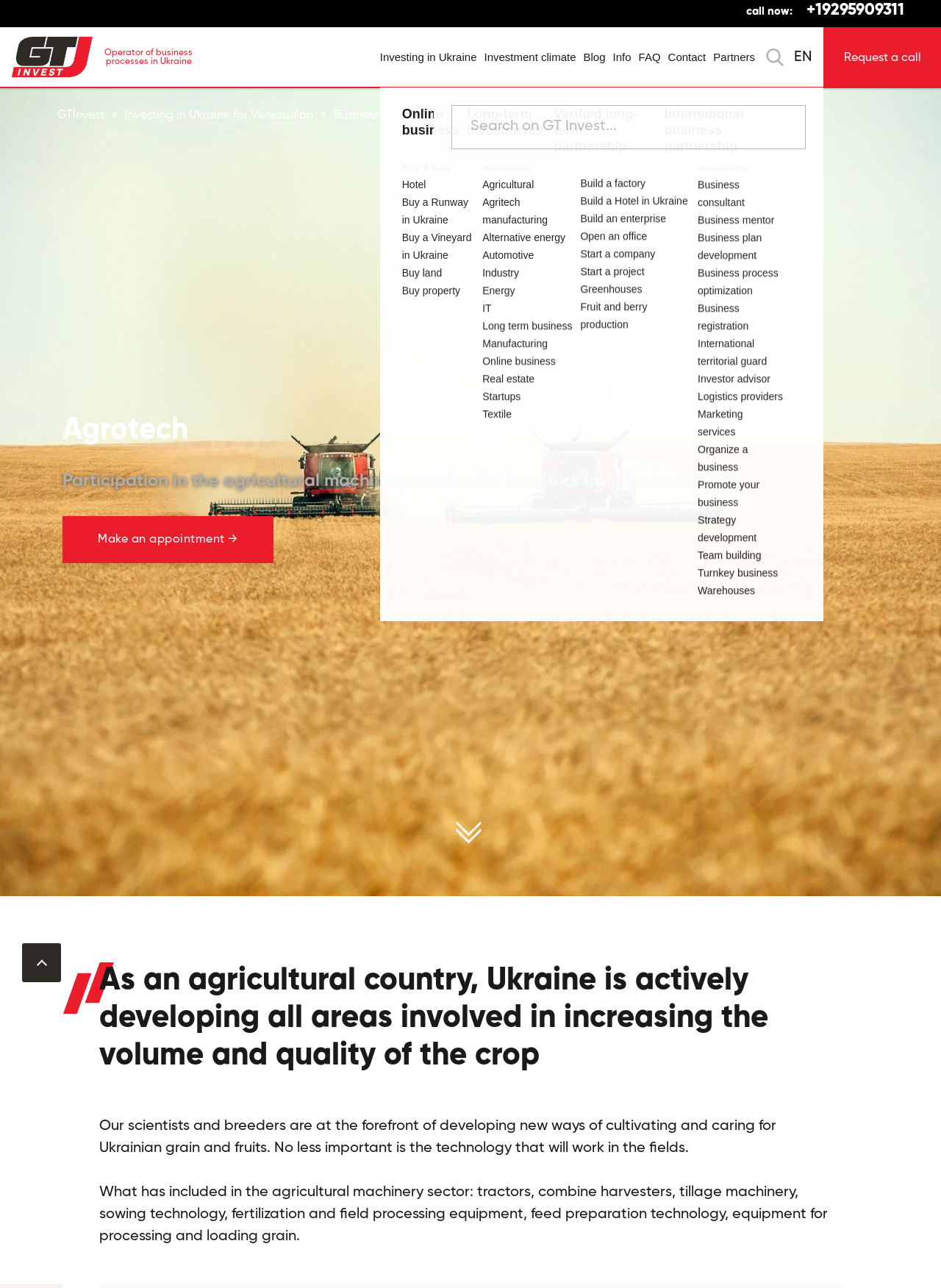Find the bounding box coordinates of the element to click in order to complete this instruction: "Click the 'Search' button". The bounding box coordinates must be four float numbers between 0 and 1, denoted as [left, top, right, bottom].

[0.814, 0.021, 0.833, 0.067]